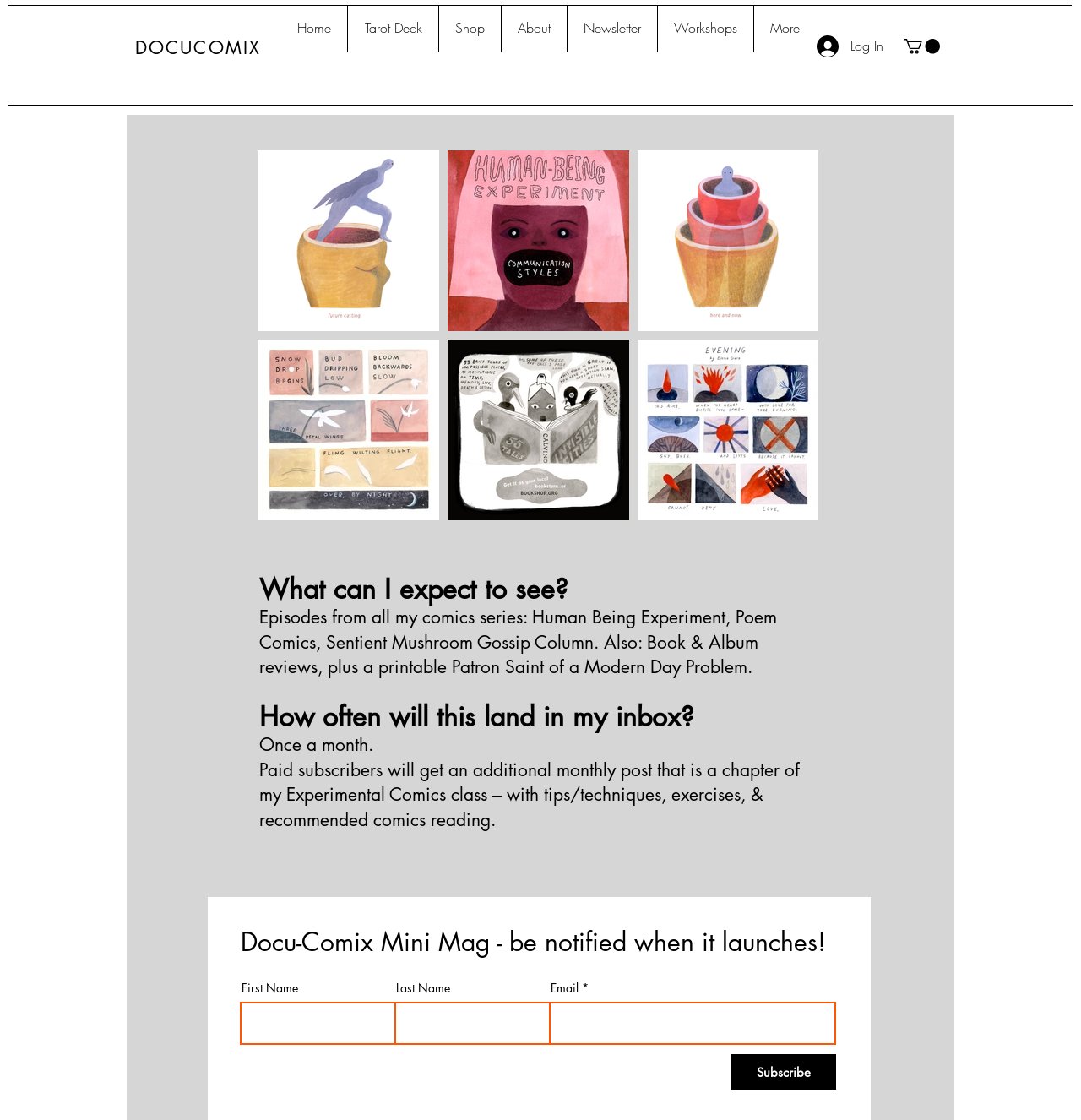Determine the bounding box coordinates for the clickable element required to fulfill the instruction: "read testimonials". Provide the coordinates as four float numbers between 0 and 1, i.e., [left, top, right, bottom].

None